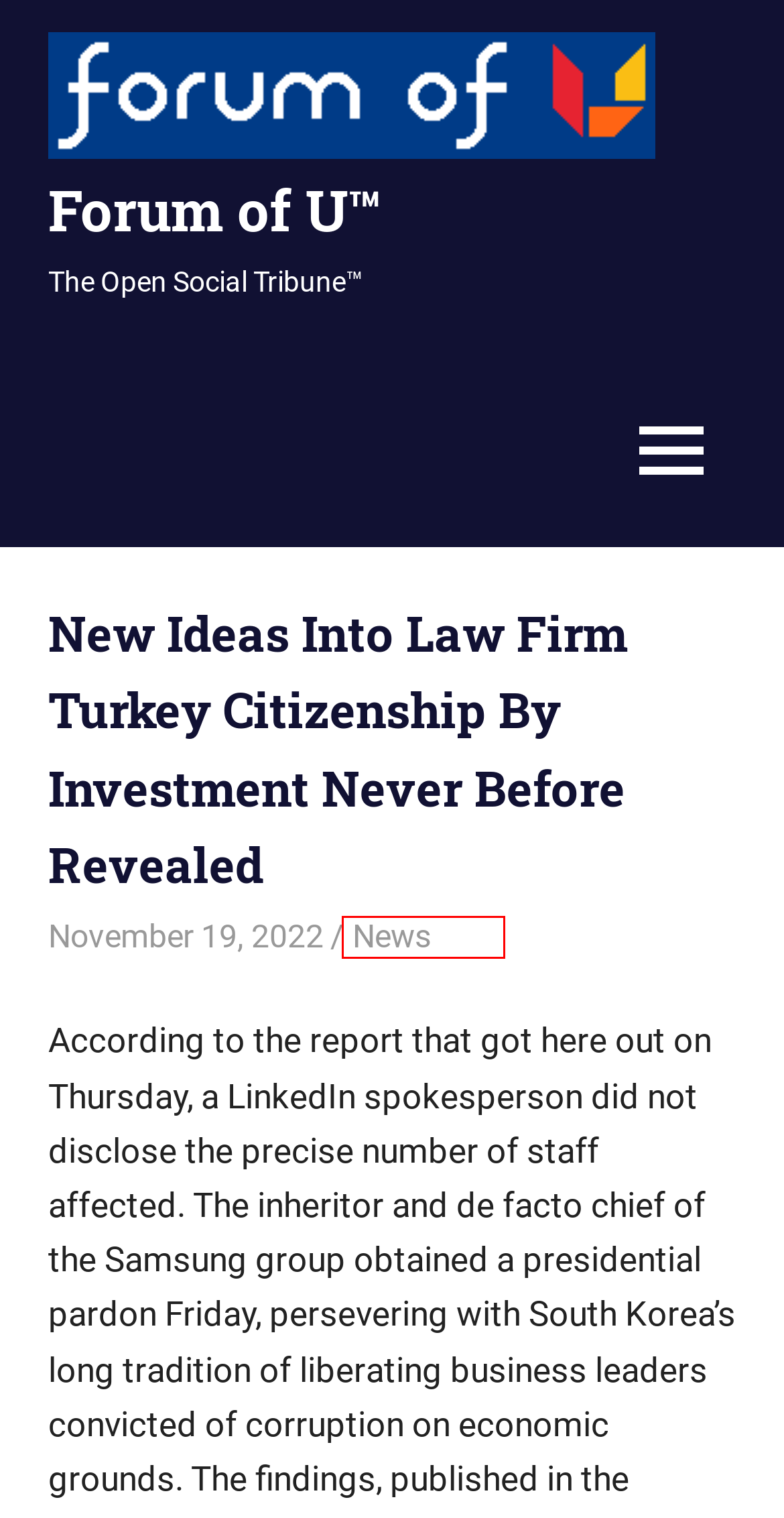You have a screenshot of a webpage with a red bounding box around an element. Select the webpage description that best matches the new webpage after clicking the element within the red bounding box. Here are the descriptions:
A. User:Jamey3116109 - Shadow Accord
B. Forum of U™ – The Open Social Tribune™
C. lawyer visa – Forum of U™
D. A Beautifully Refreshing Perspective On Lawyer Turkey Citizenship By Investment – Forum of U™
E. Log In ‹ Forum of U™ — WordPress
F. stacia1645 – Forum of U™
G. News – Forum of U™
H. Singleplayer Games – Forum of U™

F